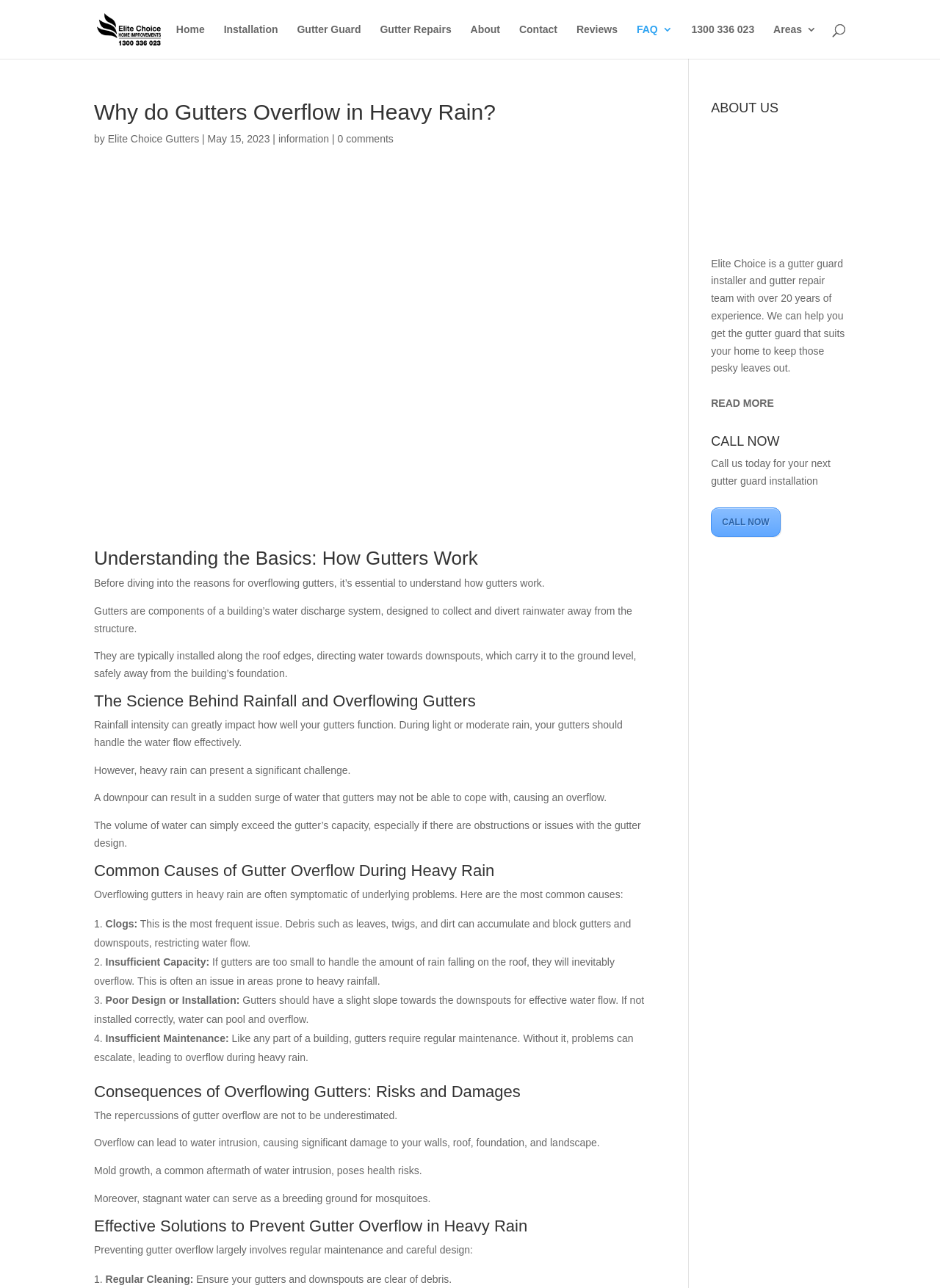Select the bounding box coordinates of the element I need to click to carry out the following instruction: "Click on the 'Home' link".

[0.187, 0.019, 0.218, 0.046]